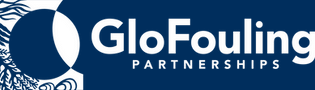Create a detailed narrative of what is happening in the image.

The image features the logo of the GloFouling Partnerships, characterized by a distinctive design that incorporates elements of marine life and a color palette dominated by deep blue and white. The logo emphasizes the organization's focus on combating the issue of biofouling in aquatic environments. The word "GloFouling" is prominently displayed, highlighting the partnership's initiative to raise awareness and provide solutions against the transfer of invasive species through maritime practices. The term "PARTNERSHIPS" is presented in a solid font, underscoring collaboration among various stakeholders committed to environmental sustainability and marine protection.